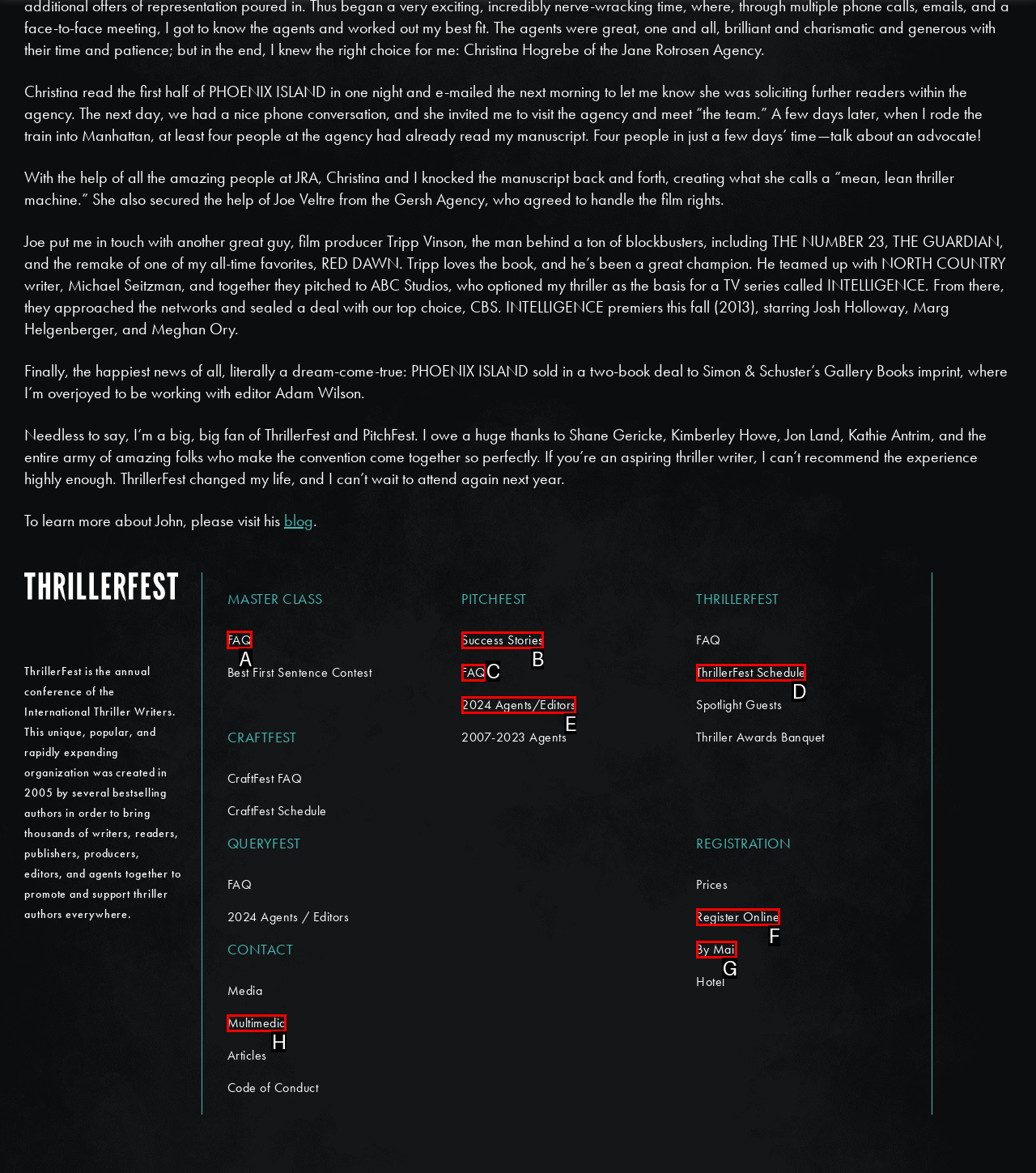Figure out which option to click to perform the following task: check out the FAQ
Provide the letter of the correct option in your response.

A